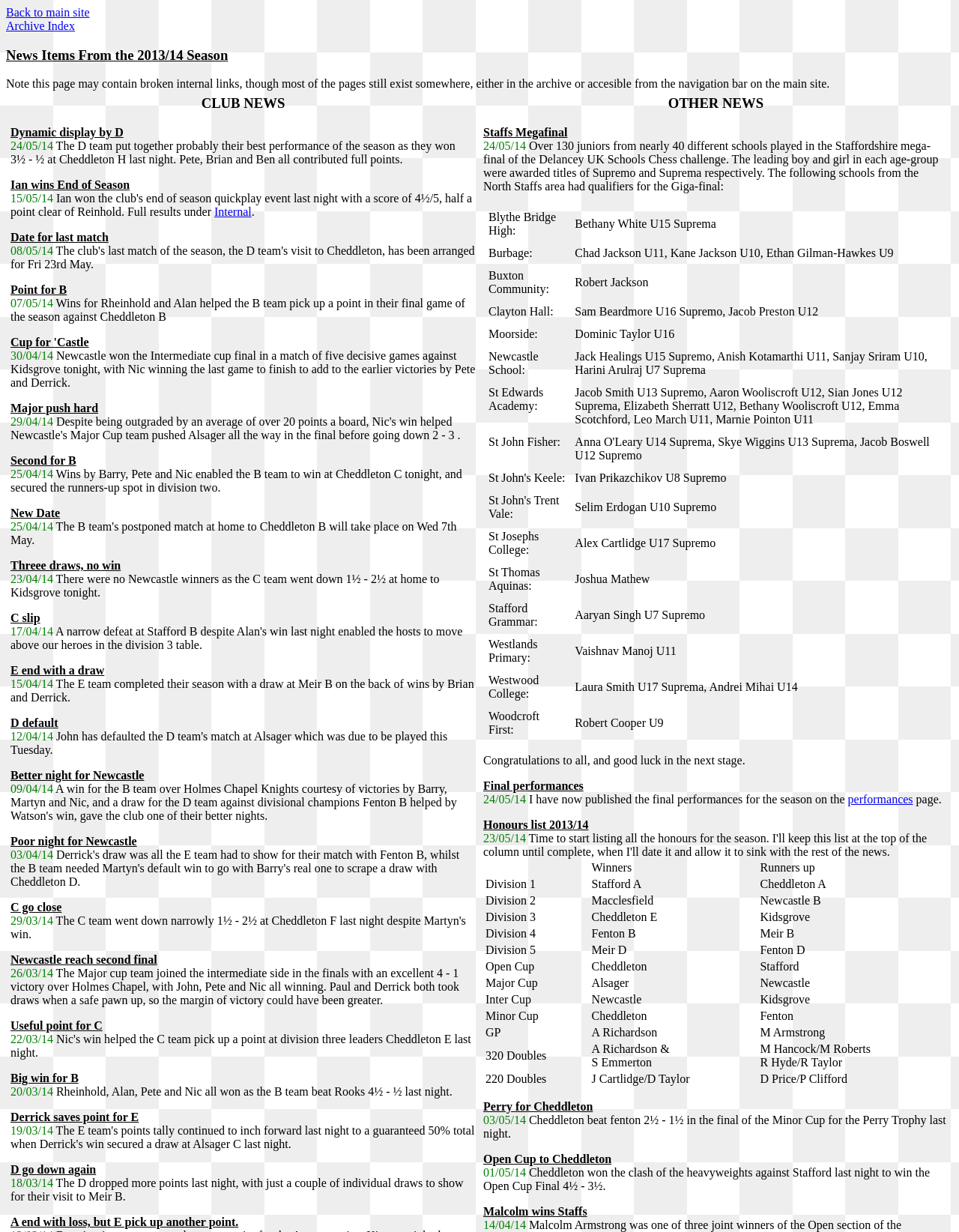How many points did the B team score in their final game of the season?
Using the image, give a concise answer in the form of a single word or short phrase.

A point